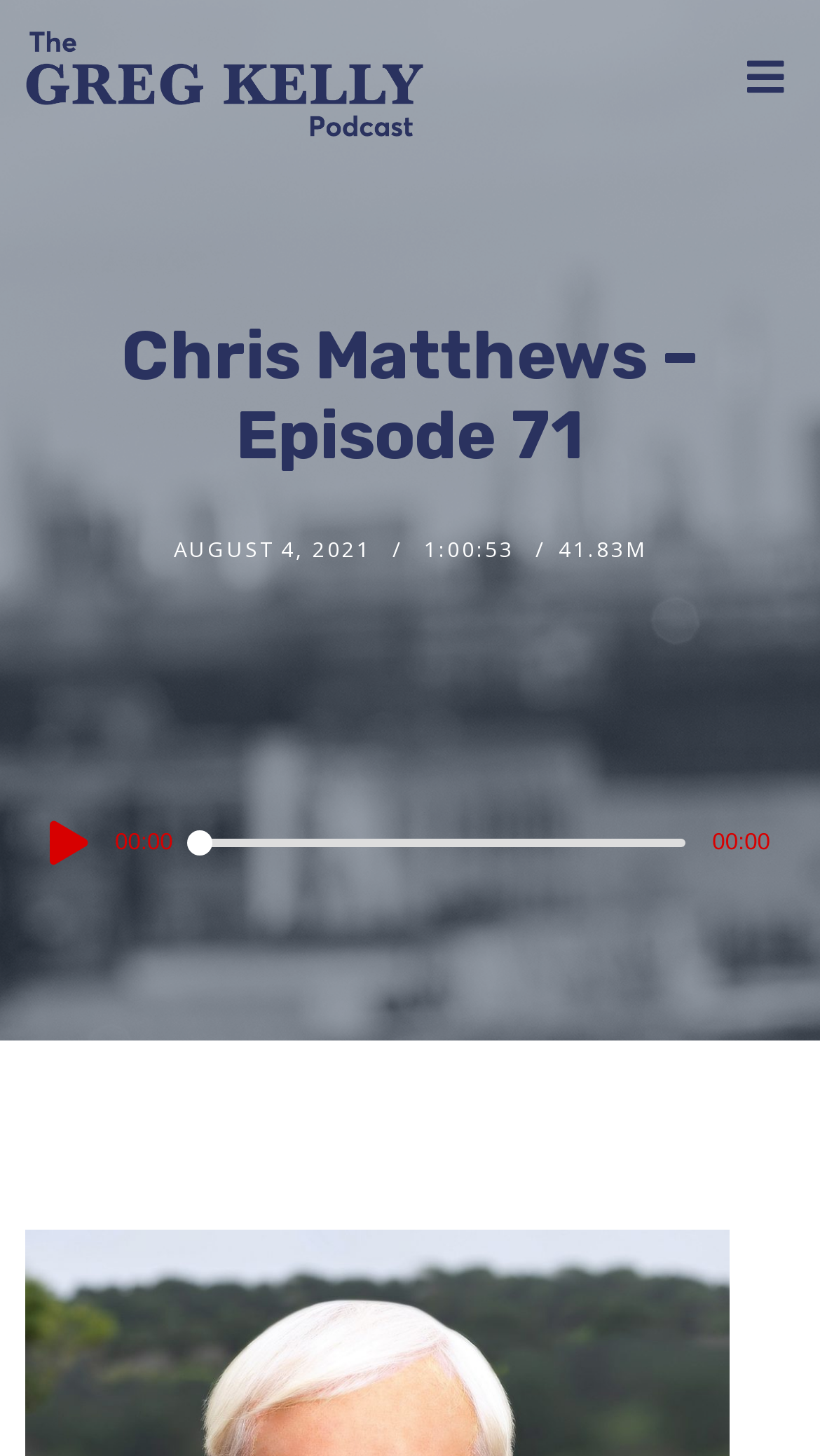Describe every aspect of the webpage in a detailed manner.

The webpage features a podcast episode titled "Chris Matthews – Episode 71" from "The Greg Kelly Podcast". At the top, there is a heading with the podcast title, accompanied by a link and an image with the same title. Below this, there is another heading with the episode title.

On the left side, there is a section displaying information about the episode, including the date "AUGUST 4, 2021", the duration "1:00:53", and the number of listeners "41.83M". 

In the middle of the page, there is an audio player with a "Play" button, a timer displaying "00:00", and a horizontal time slider. The audio player is labeled as "Audio Player". The play button is located on the left side of the audio player, and the timer is to its right. The time slider is below the play button and the timer.

Overall, the webpage is focused on presenting a single podcast episode, with clear headings, episode information, and an audio player for users to listen to the episode.